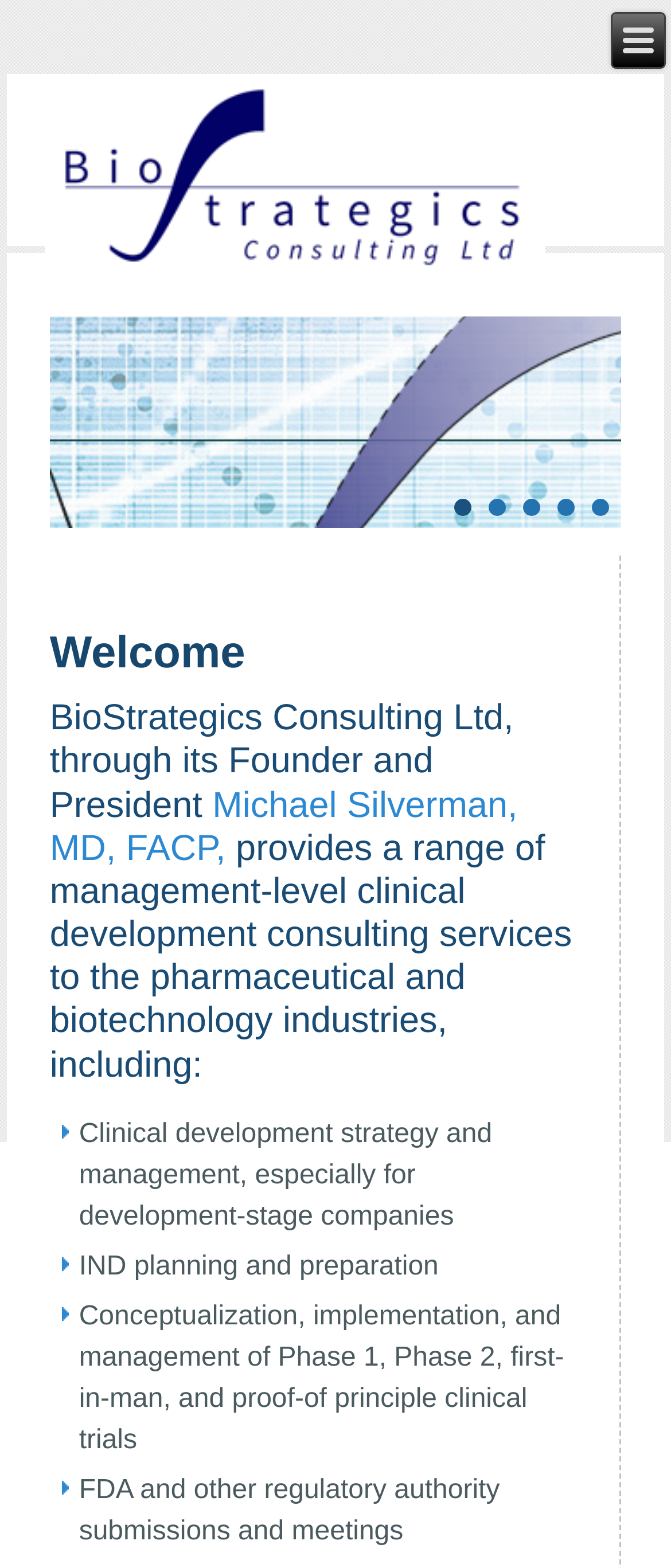What is the phase of clinical trials mentioned on the webpage? Based on the screenshot, please respond with a single word or phrase.

Phase 1, Phase 2